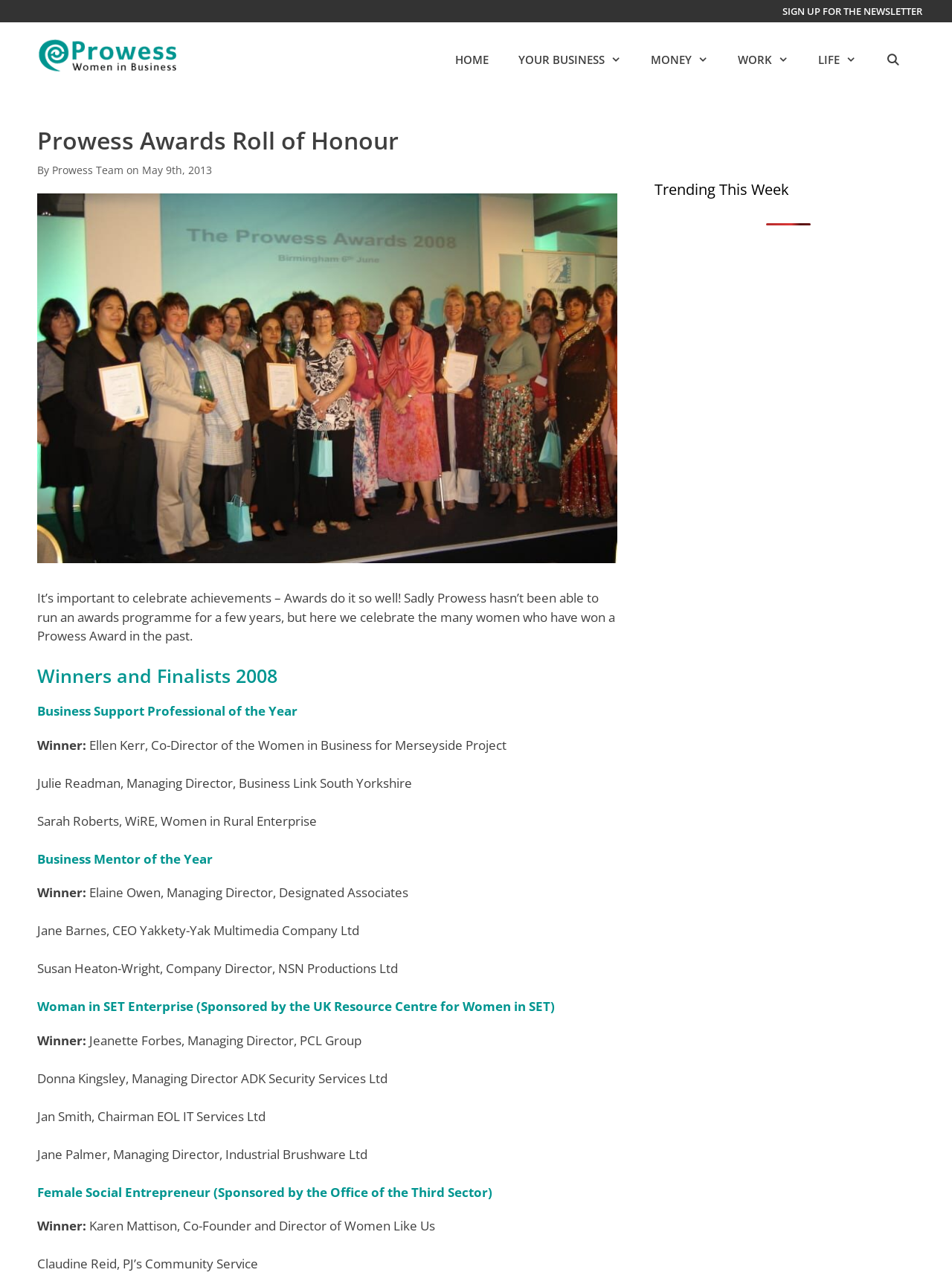Generate the text content of the main heading of the webpage.

Prowess Awards Roll of Honour